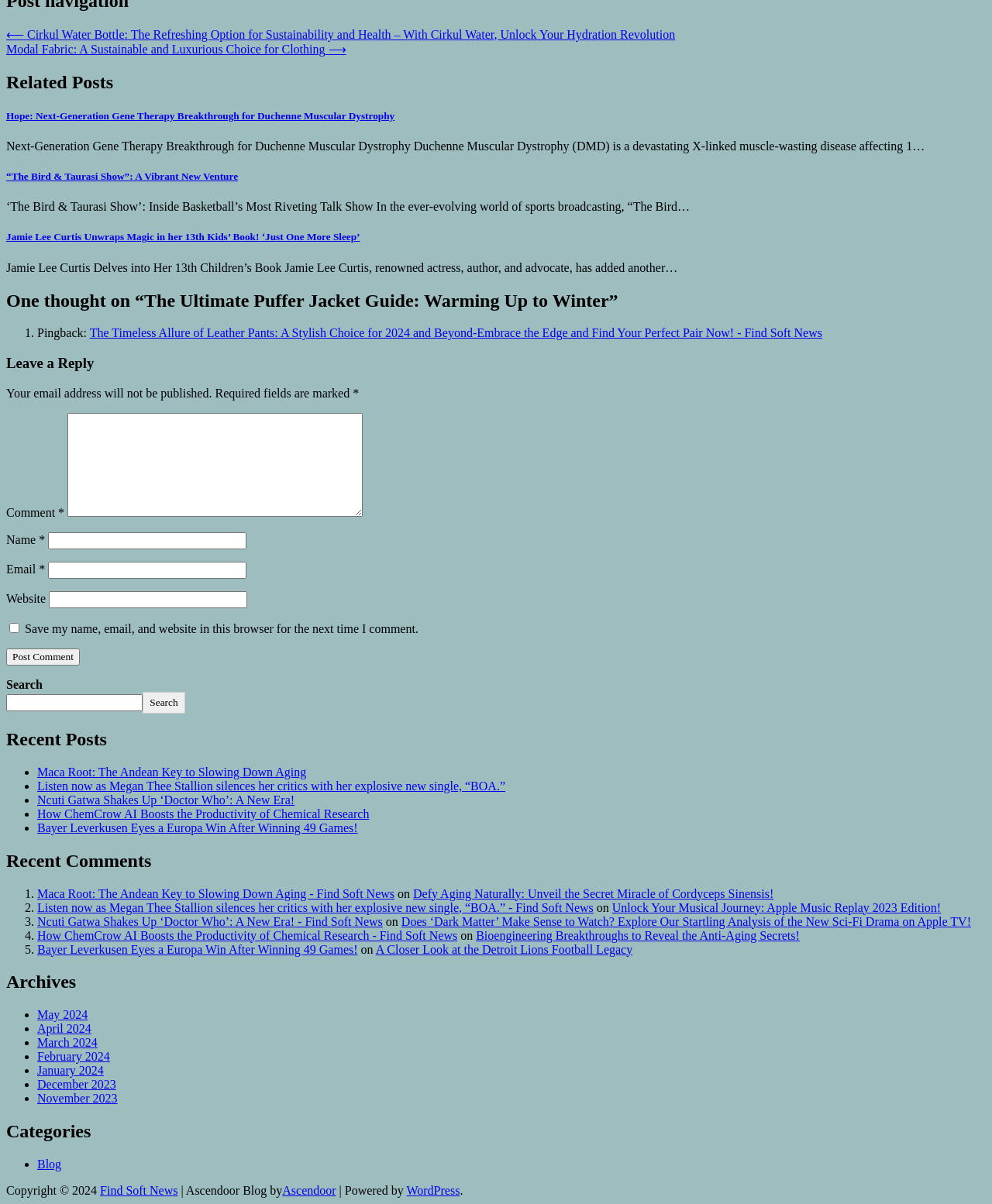Please identify the coordinates of the bounding box for the clickable region that will accomplish this instruction: "Post a comment".

[0.006, 0.555, 0.08, 0.569]